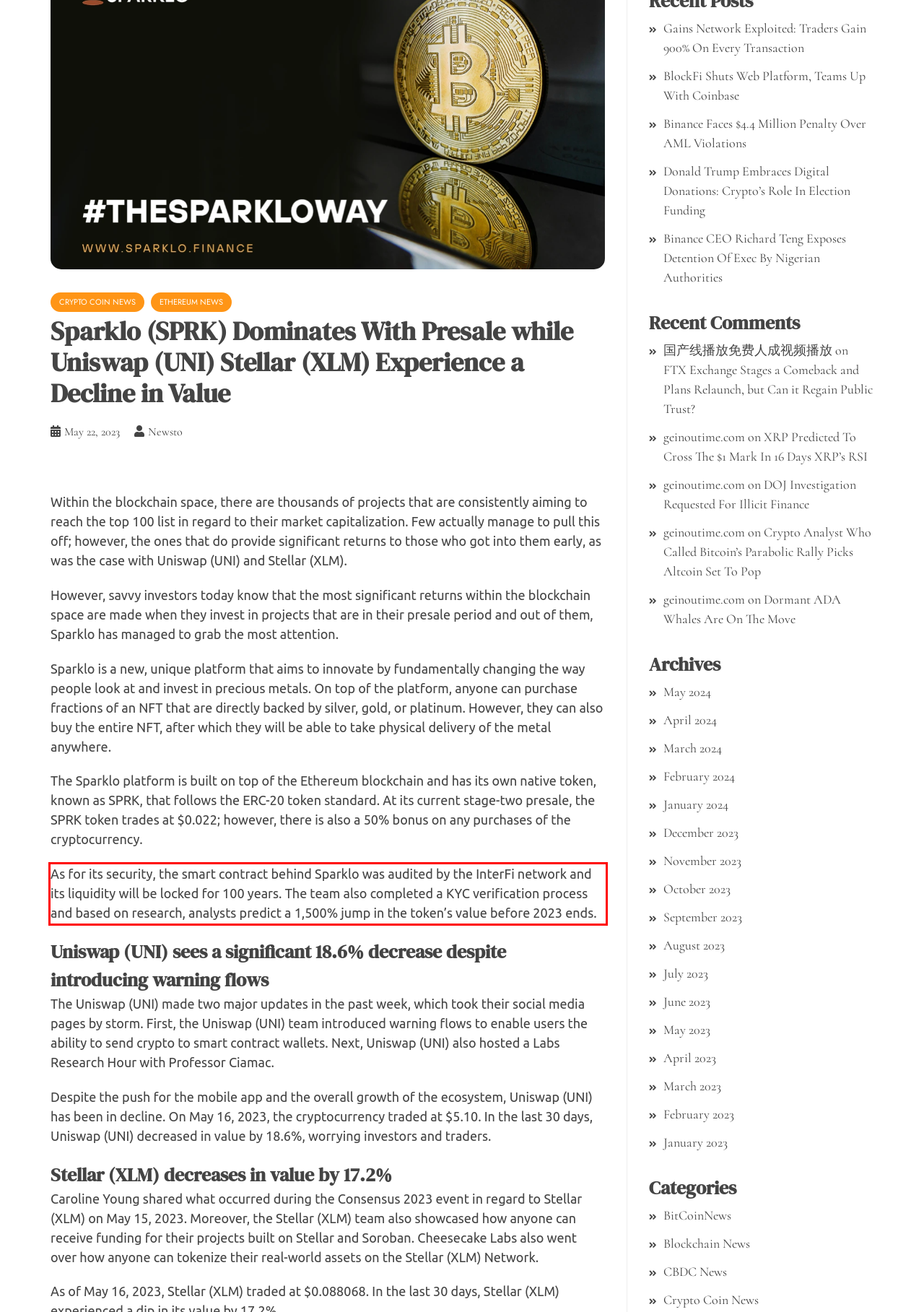You have a screenshot with a red rectangle around a UI element. Recognize and extract the text within this red bounding box using OCR.

As for its security, the smart contract behind Sparklo was audited by the InterFi network and its liquidity will be locked for 100 years. The team also completed a KYC verification process and based on research, analysts predict a 1,500% jump in the token’s value before 2023 ends.